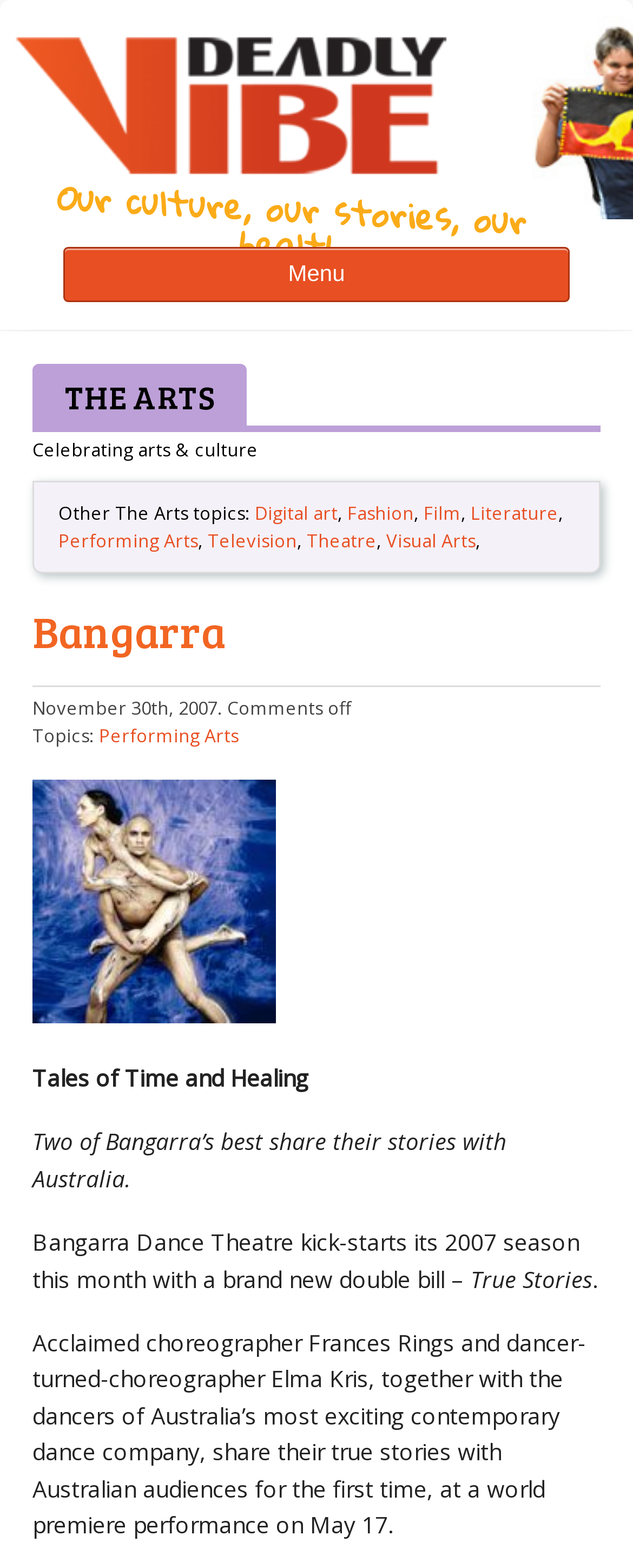Please specify the bounding box coordinates of the region to click in order to perform the following instruction: "Click on the 'Deadly Vibe' link".

[0.018, 0.01, 0.718, 0.124]